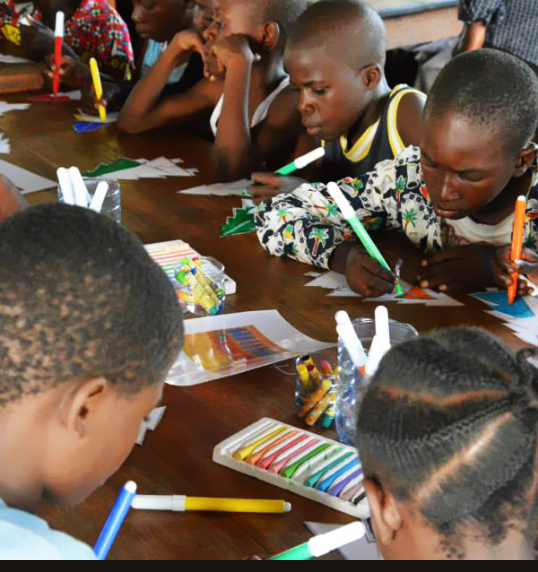What are the children using to express their creativity?
Could you give a comprehensive explanation in response to this question?

The caption describes the scene where children are seated around a wooden table, intently focused on various art projects, and mentions that they are using colorful markers and materials to express their creativity, which provides the necessary information to answer this question.